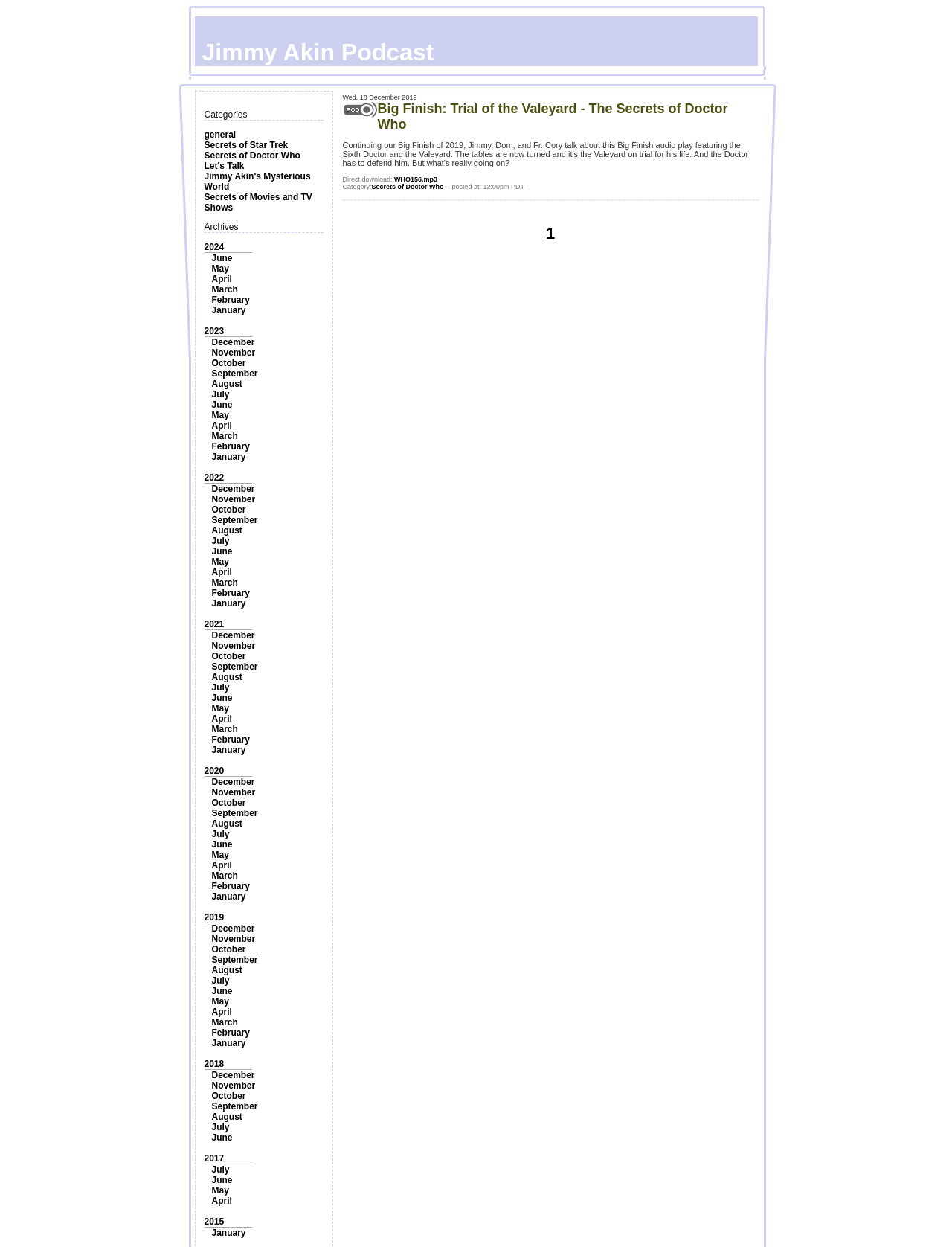What is the earliest month available in the 2020 archives?
Provide a concise answer using a single word or phrase based on the image.

January